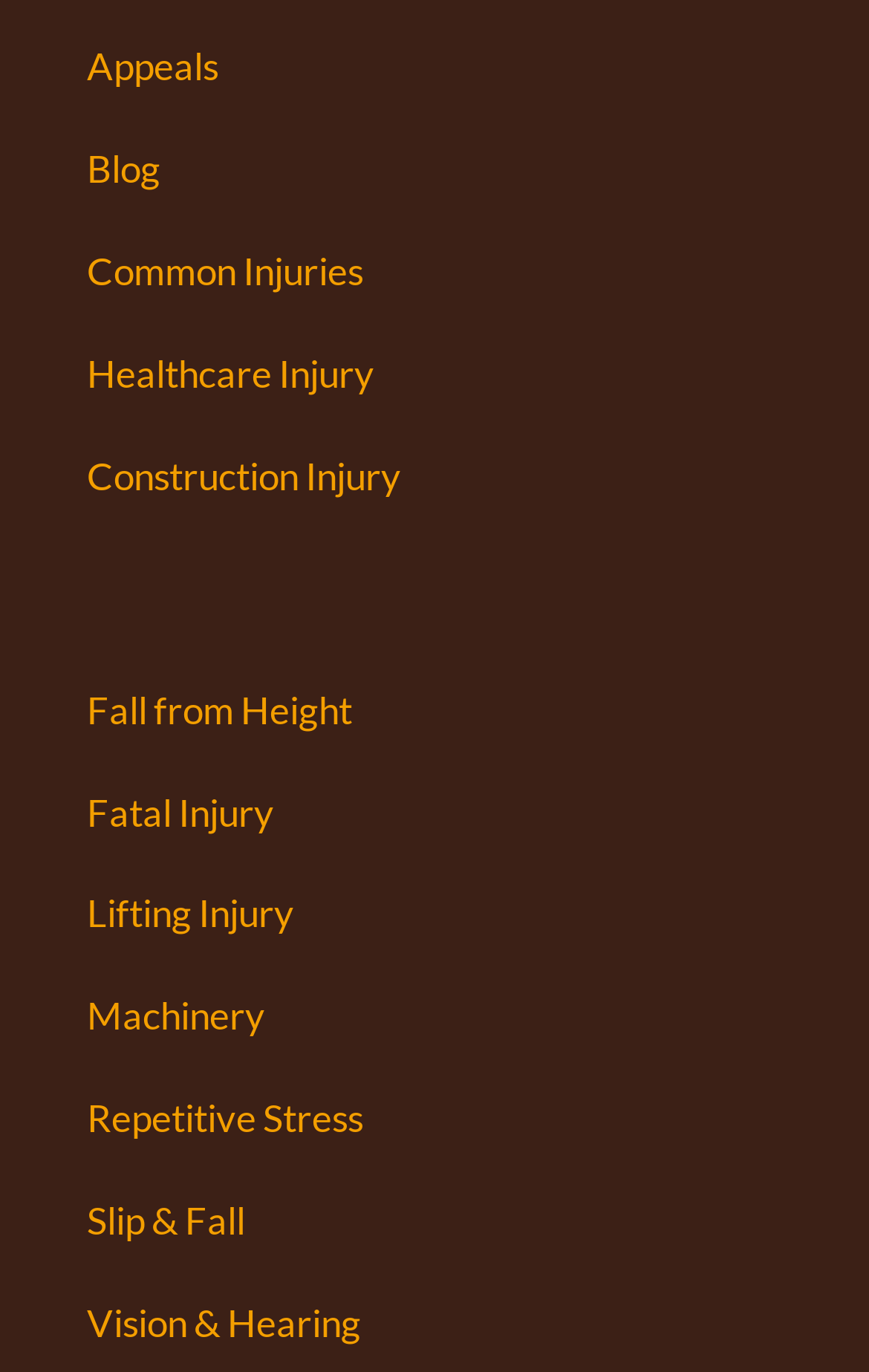Identify the bounding box coordinates necessary to click and complete the given instruction: "Visit the Blog".

[0.1, 0.106, 0.185, 0.14]